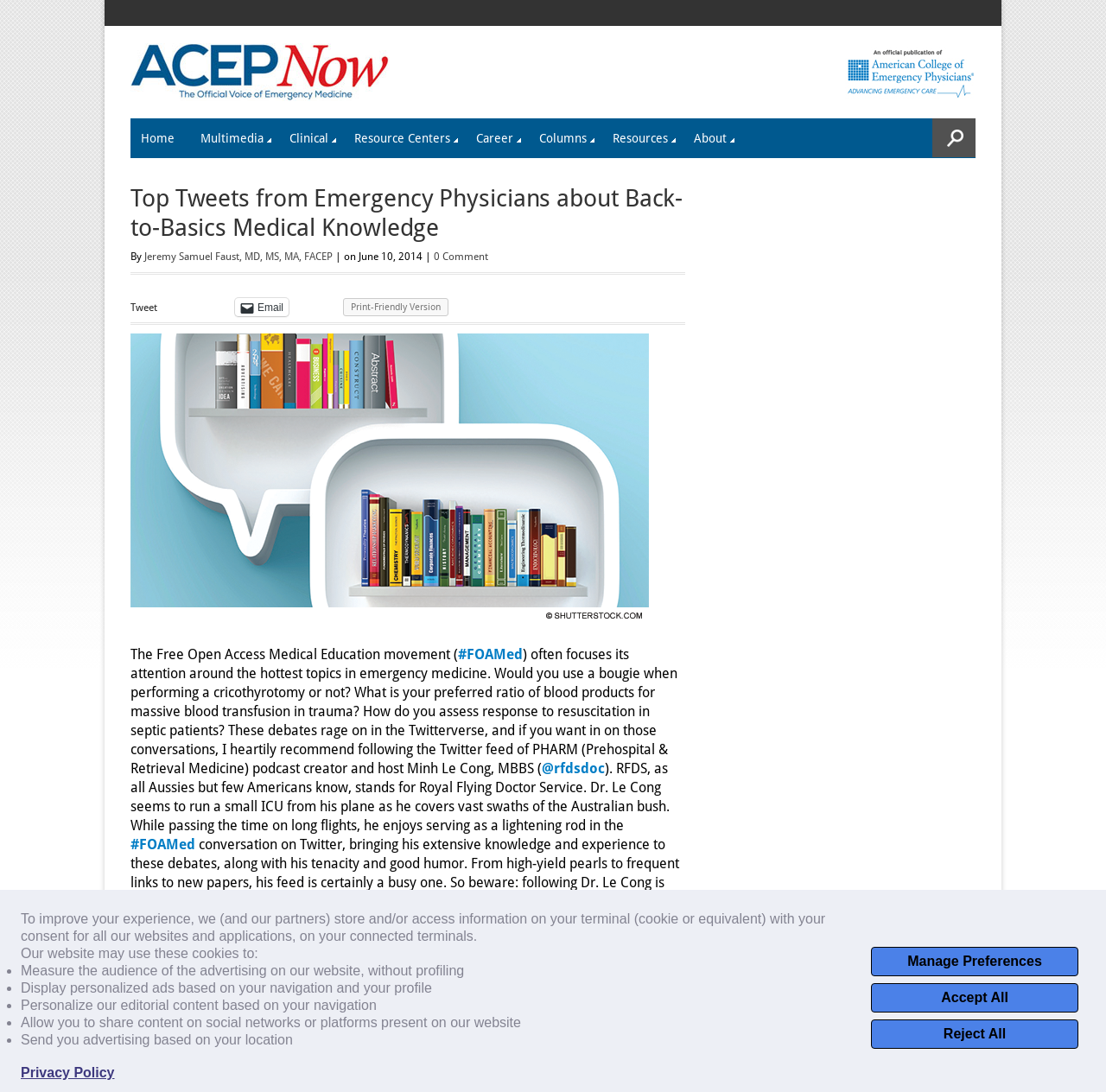Pinpoint the bounding box coordinates of the clickable element needed to complete the instruction: "View the 'Tweets from Emergency Physicians about Tricks of the Trade' article". The coordinates should be provided as four float numbers between 0 and 1: [left, top, right, bottom].

[0.126, 0.906, 0.251, 0.948]